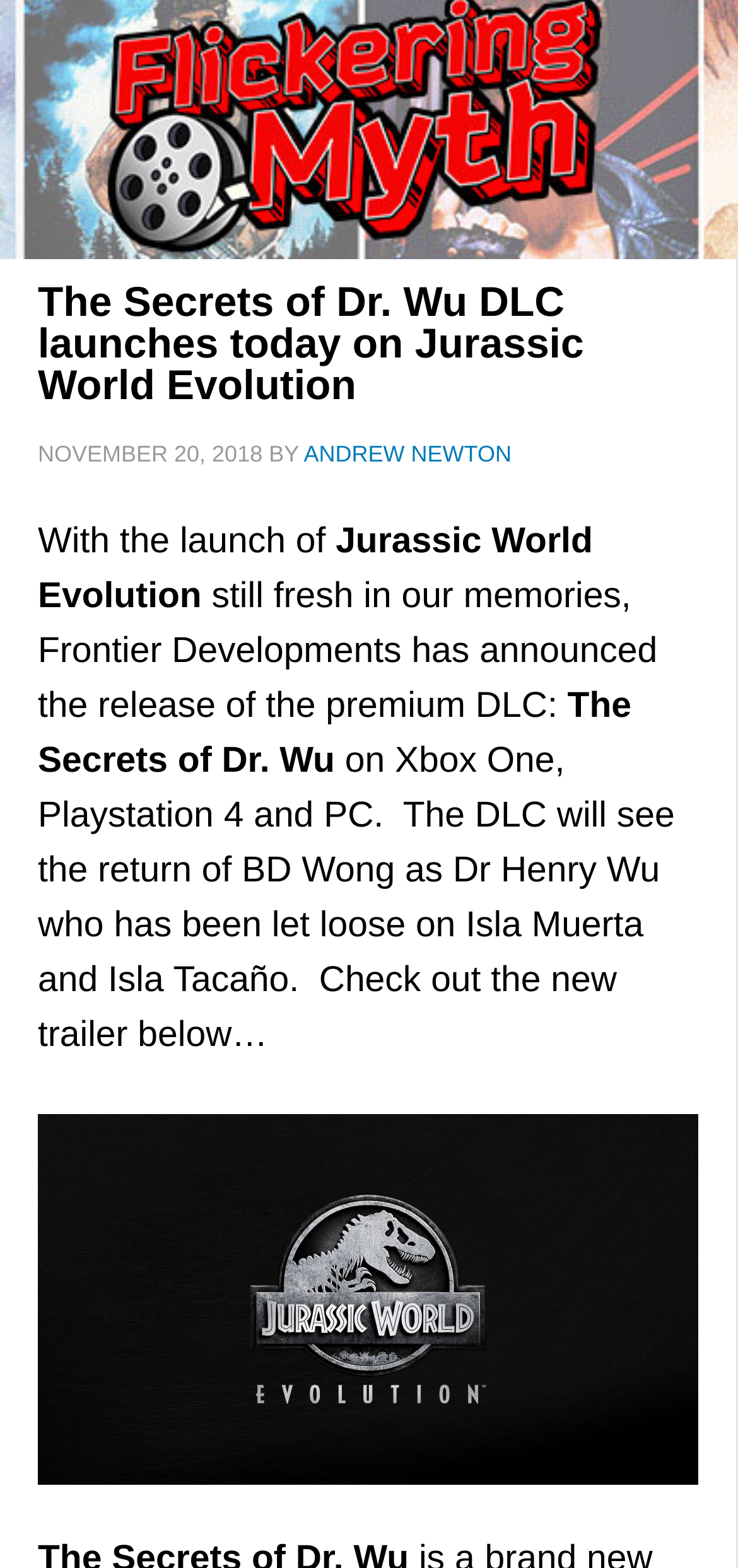On which platforms is the DLC available?
Use the information from the image to give a detailed answer to the question.

The answer can be found in the paragraph of text, where it is mentioned that 'The DLC will be available on Xbox One, Playstation 4 and PC'.